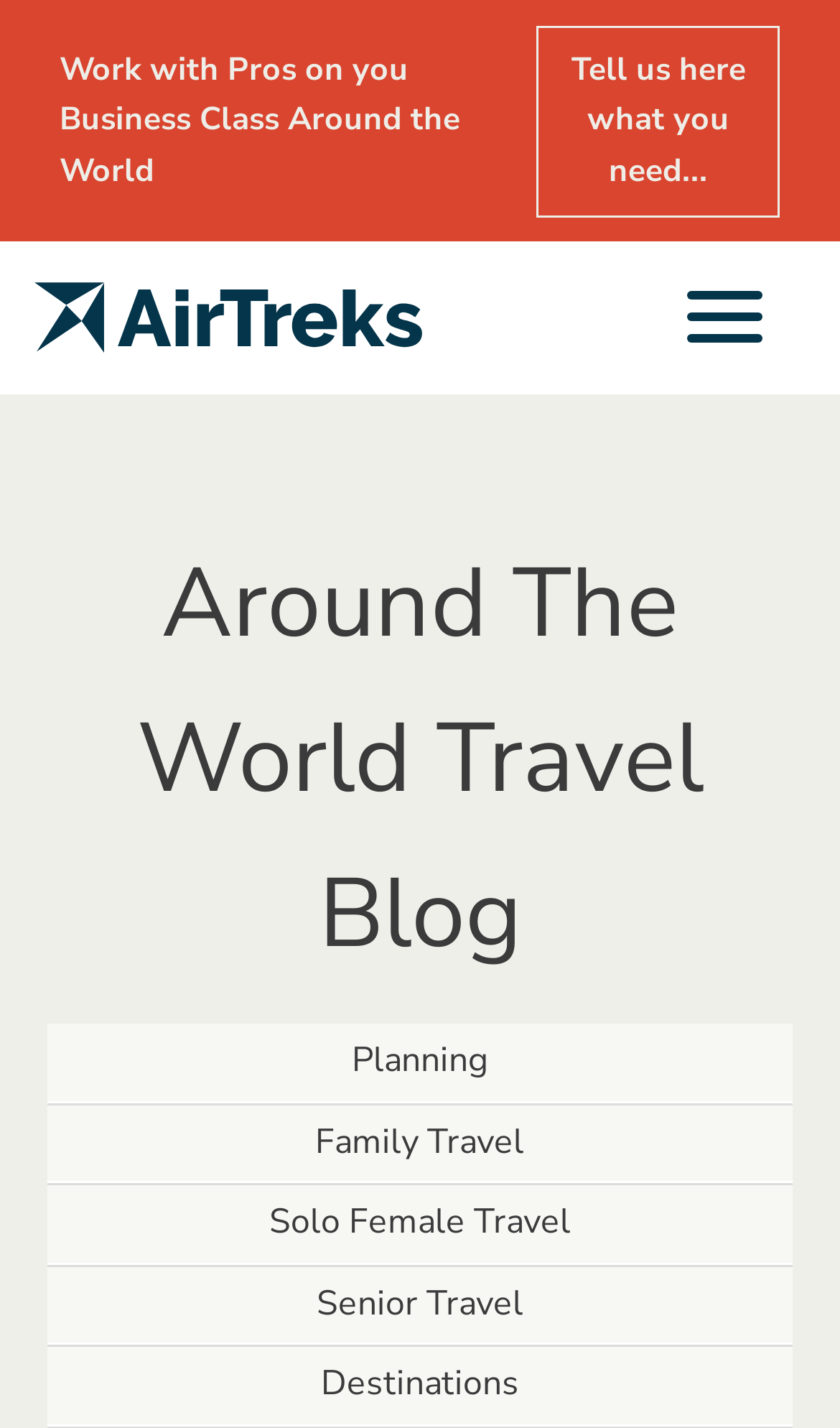Pinpoint the bounding box coordinates of the clickable element needed to complete the instruction: "Learn more about 'Work with Pros on your Business Class Around the World'". The coordinates should be provided as four float numbers between 0 and 1: [left, top, right, bottom].

[0.0, 0.0, 1.0, 0.169]